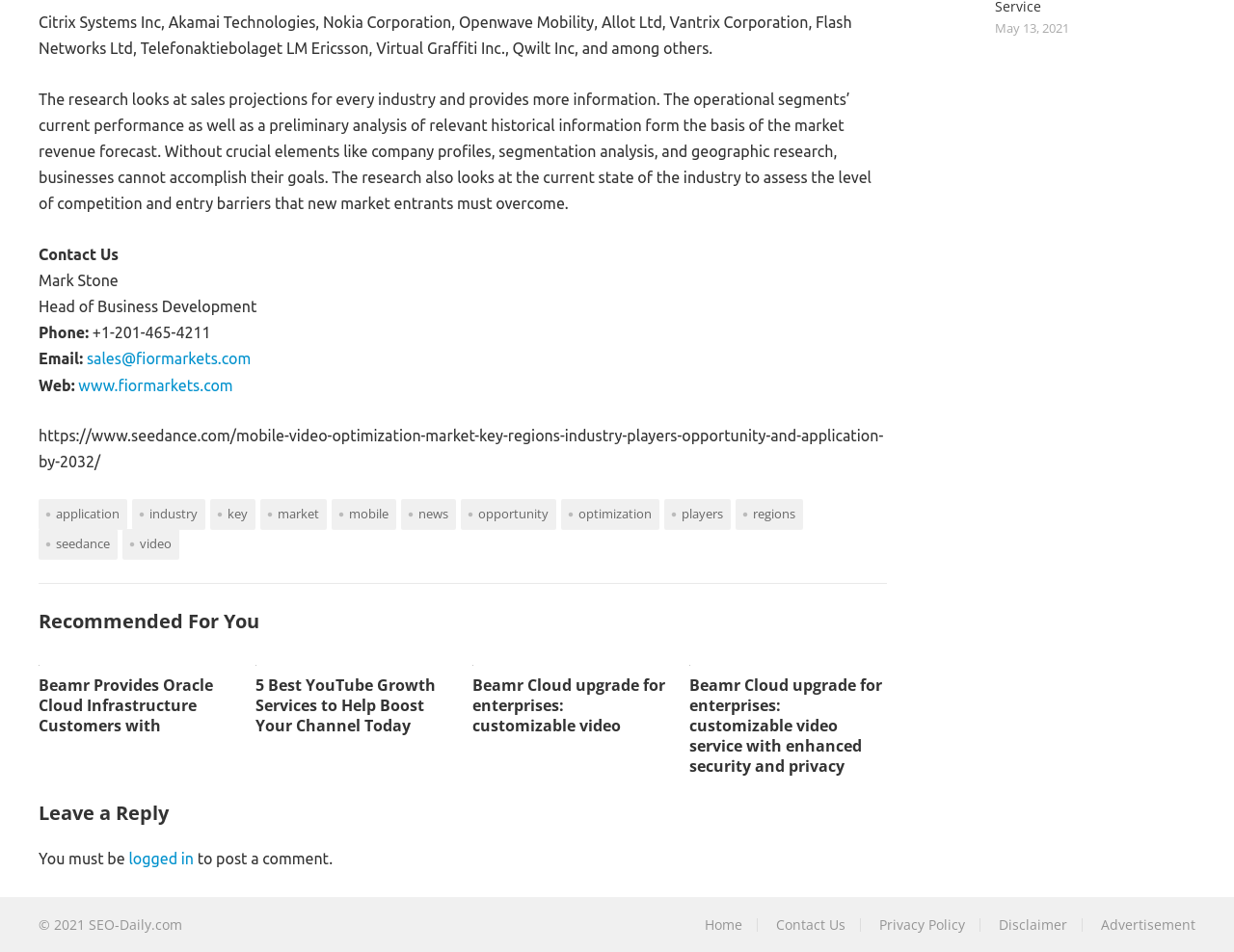Specify the bounding box coordinates of the region I need to click to perform the following instruction: "Visit the website". The coordinates must be four float numbers in the range of 0 to 1, i.e., [left, top, right, bottom].

[0.064, 0.395, 0.189, 0.413]